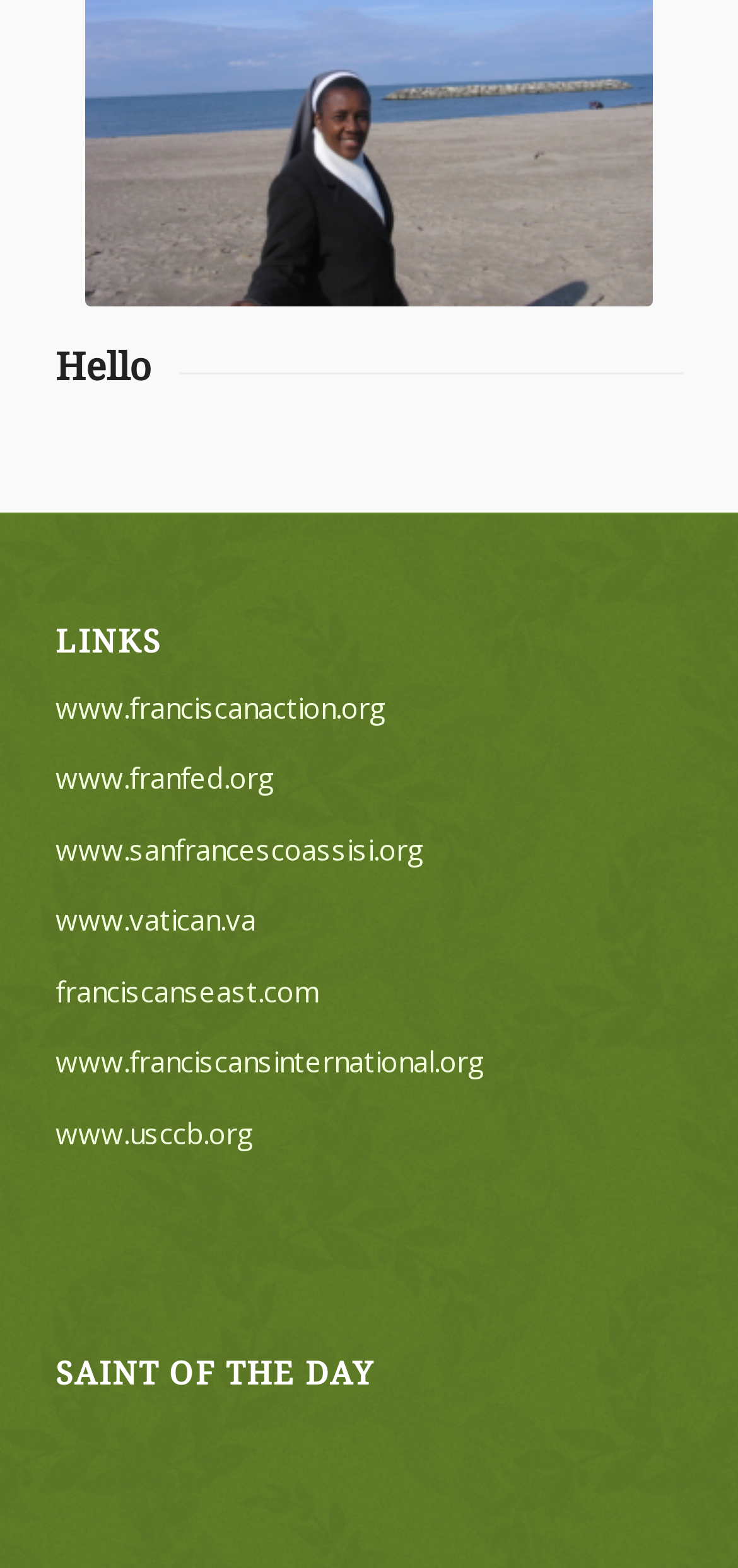Please find and report the bounding box coordinates of the element to click in order to perform the following action: "visit the Franciscan Action website". The coordinates should be expressed as four float numbers between 0 and 1, in the format [left, top, right, bottom].

[0.075, 0.439, 0.524, 0.463]